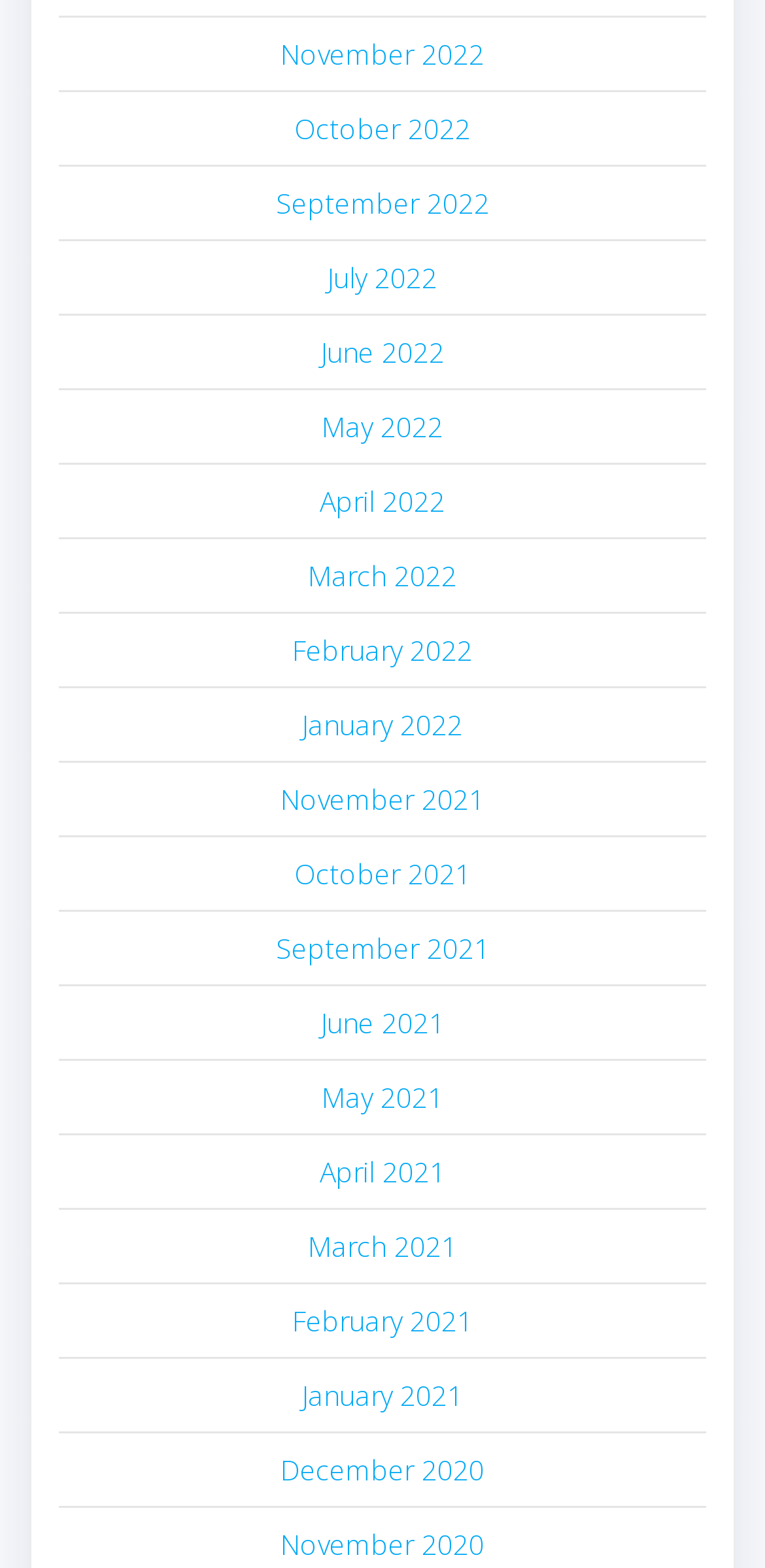Can you determine the bounding box coordinates of the area that needs to be clicked to fulfill the following instruction: "View November 2022"?

[0.367, 0.022, 0.633, 0.046]